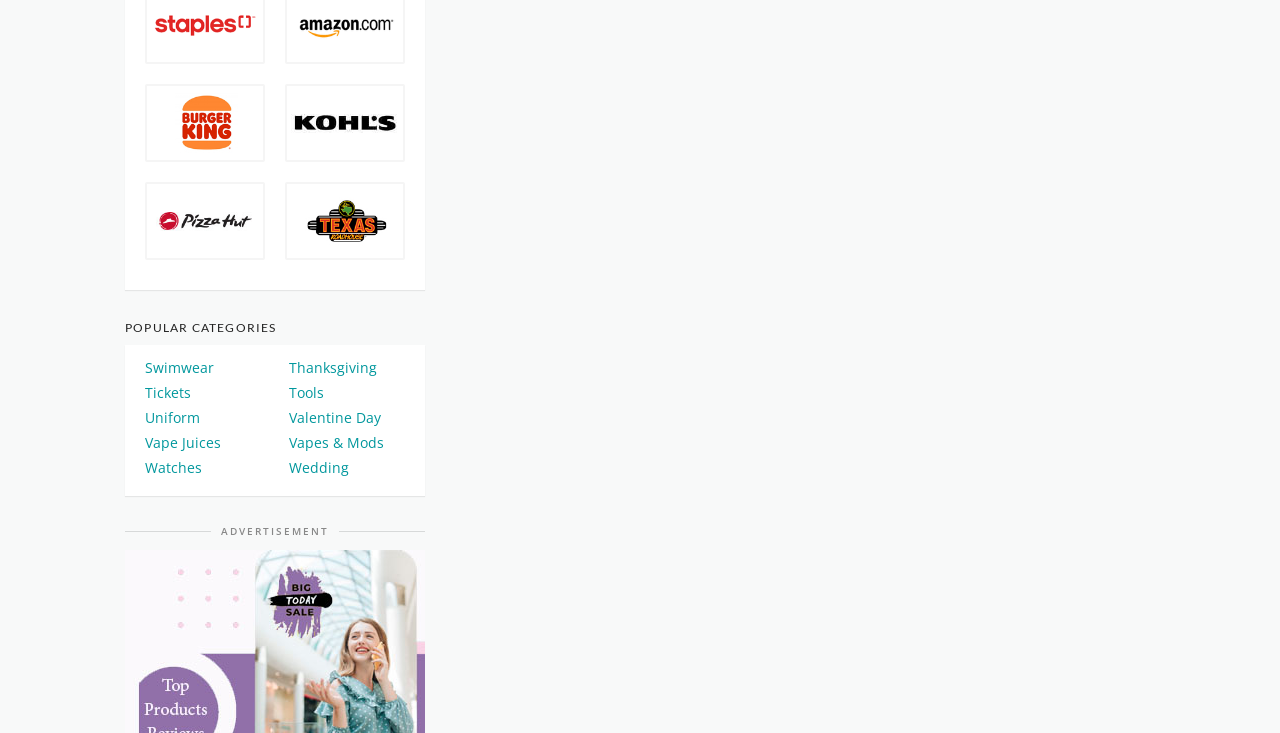Can you find the bounding box coordinates for the element to click on to achieve the instruction: "Explore Swimwear category"?

[0.113, 0.488, 0.204, 0.516]